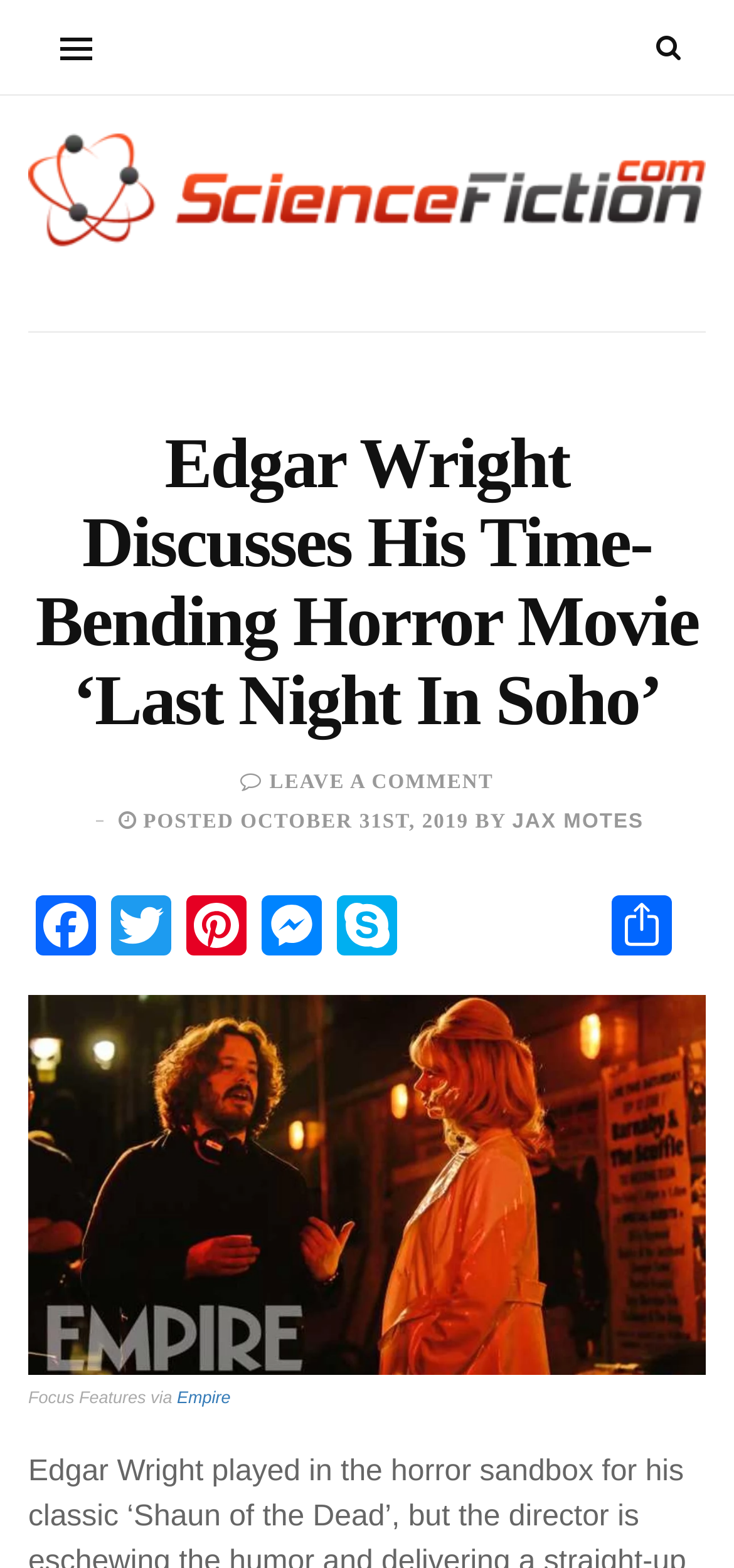Determine the bounding box coordinates (top-left x, top-left y, bottom-right x, bottom-right y) of the UI element described in the following text: Jax Motes

[0.698, 0.517, 0.877, 0.532]